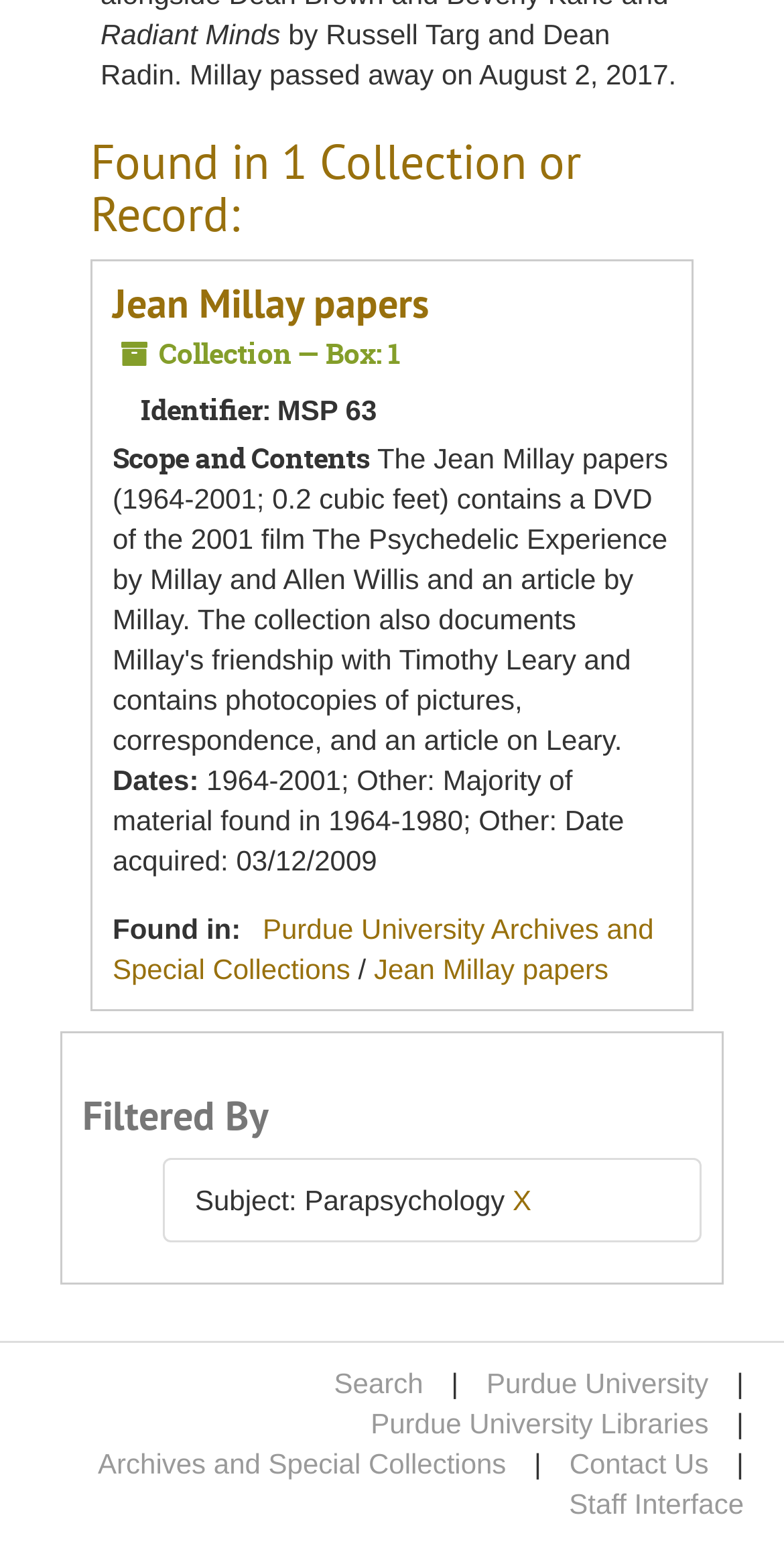Find the bounding box coordinates corresponding to the UI element with the description: "Privacy Policy". The coordinates should be formatted as [left, top, right, bottom], with values as floats between 0 and 1.

None